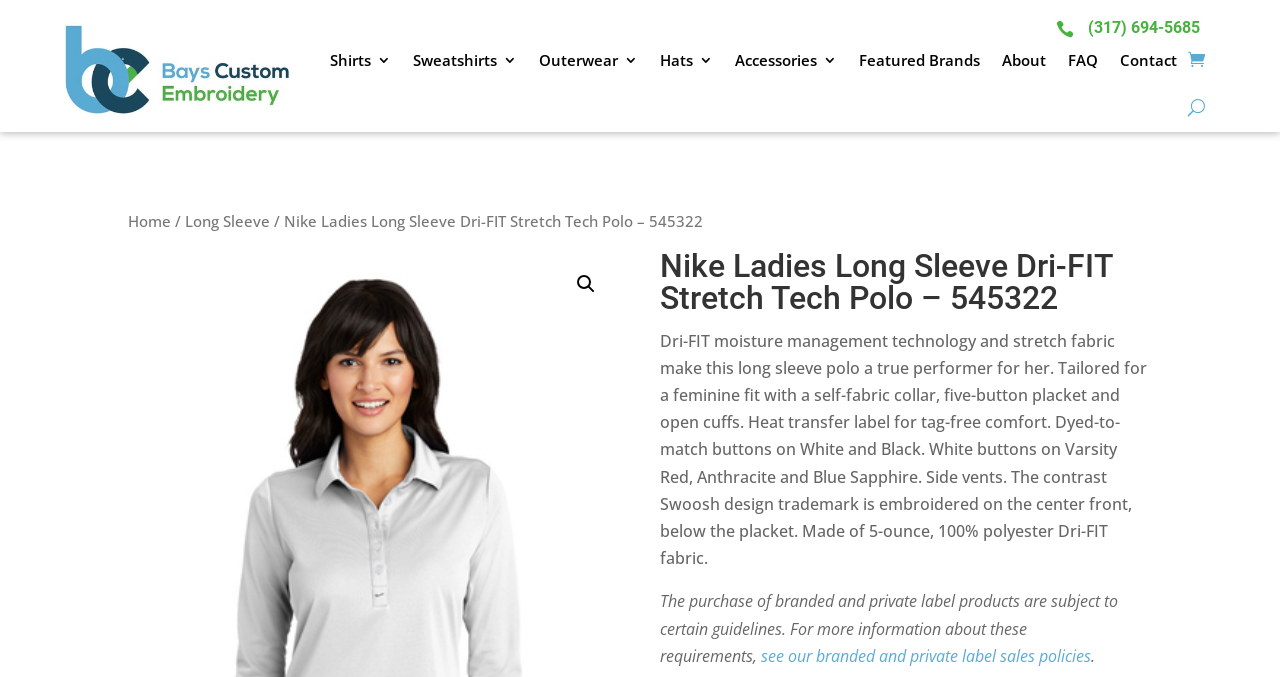Could you highlight the region that needs to be clicked to execute the instruction: "Search using the magnifying glass icon"?

[0.443, 0.392, 0.471, 0.446]